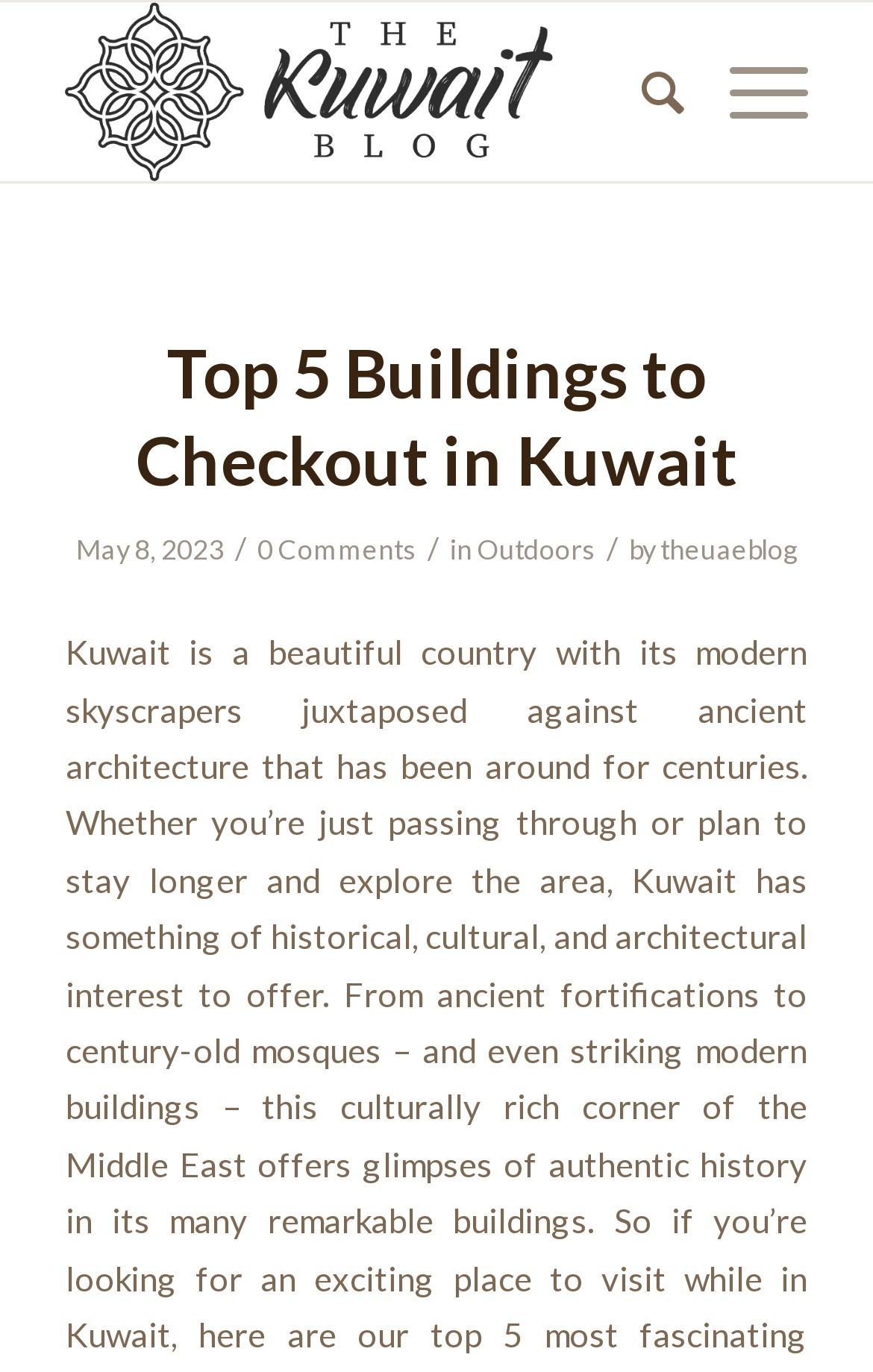Provide a thorough summary of the webpage.

The webpage is an archive page for outdoor-related content on "The Kuwait Blog". At the top, there is a logo image of "The Kuwait Blog" on the left, accompanied by a "Search" menu item and a "Menu" link on the right. 

Below the top section, there is a header area that spans the entire width of the page. Within this header, there is a prominent heading that reads "Top 5 Buildings to Checkout in Kuwait", which is a clickable link. Below the heading, there is a timestamp indicating the post date, "May 8, 2023", followed by a slash, a "0 Comments" link, and another slash. The text "in" is followed by a clickable link to the "Outdoors" category, another slash, and the text "by" preceding a link to the author "theuaeblog".